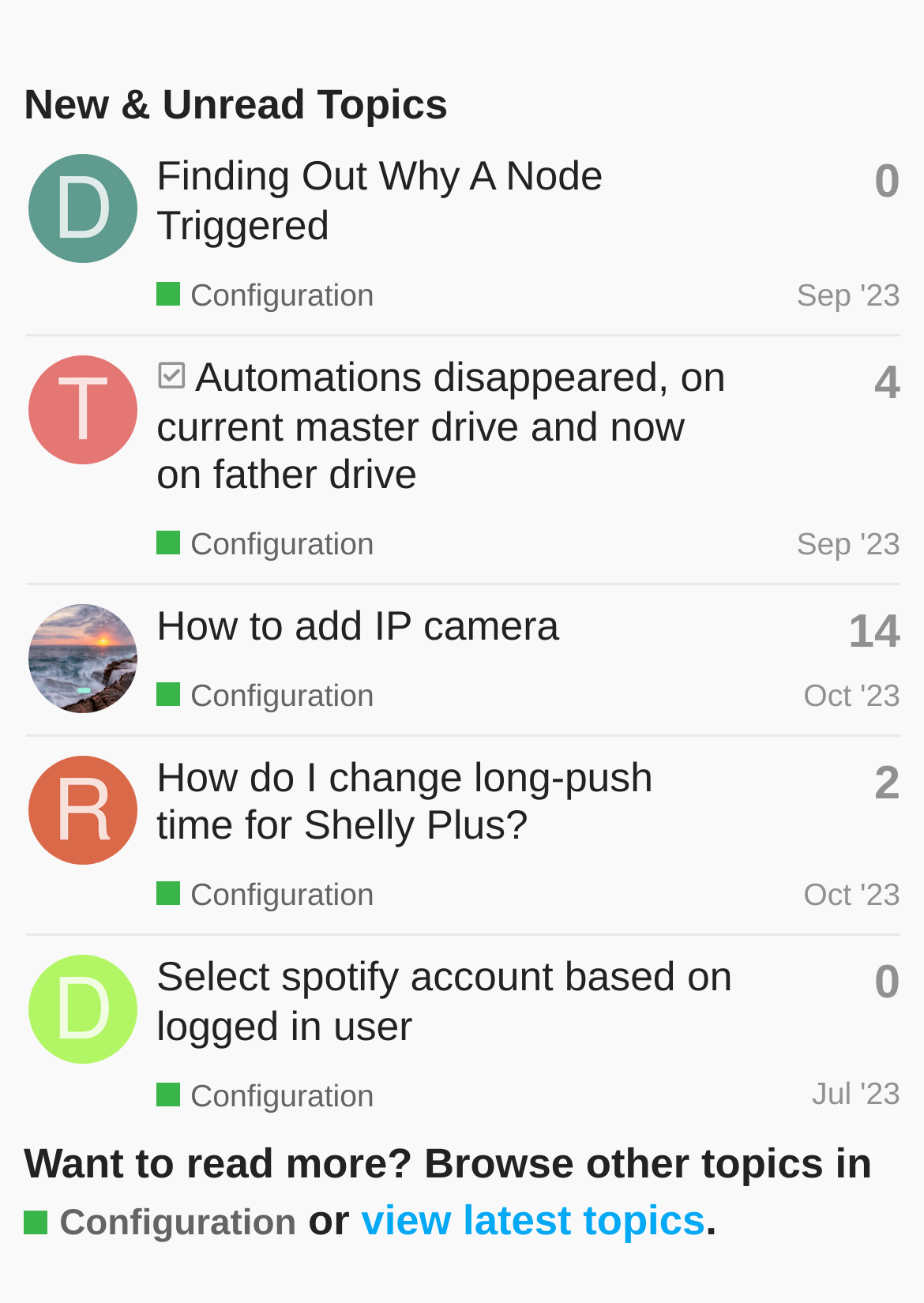Identify the bounding box for the UI element described as: "14". Ensure the coordinates are four float numbers between 0 and 1, formatted as [left, top, right, bottom].

[0.918, 0.469, 0.974, 0.505]